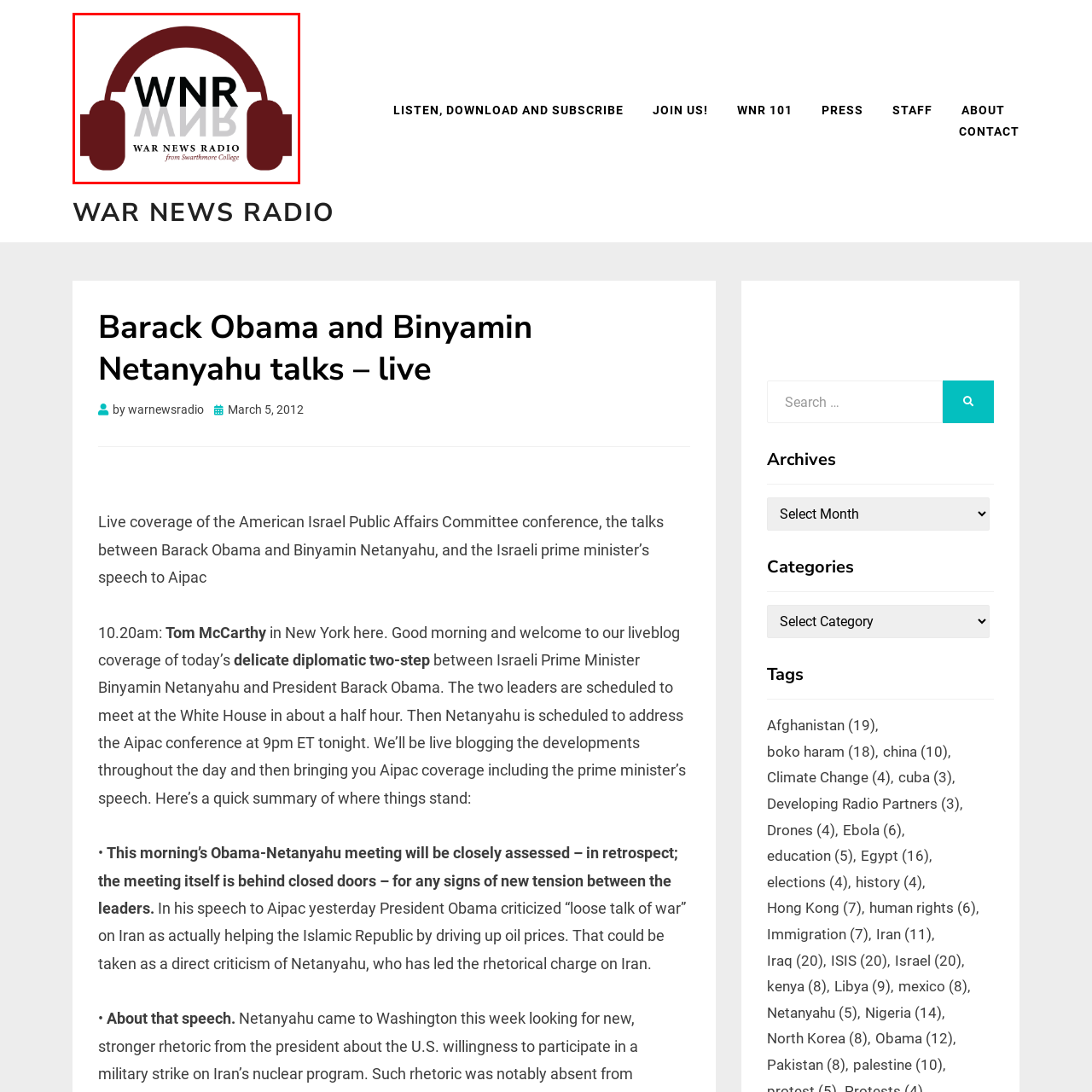Concentrate on the image bordered by the red line and give a one-word or short phrase answer to the following question:
What is the primary color palette of the logo?

deep maroon and black